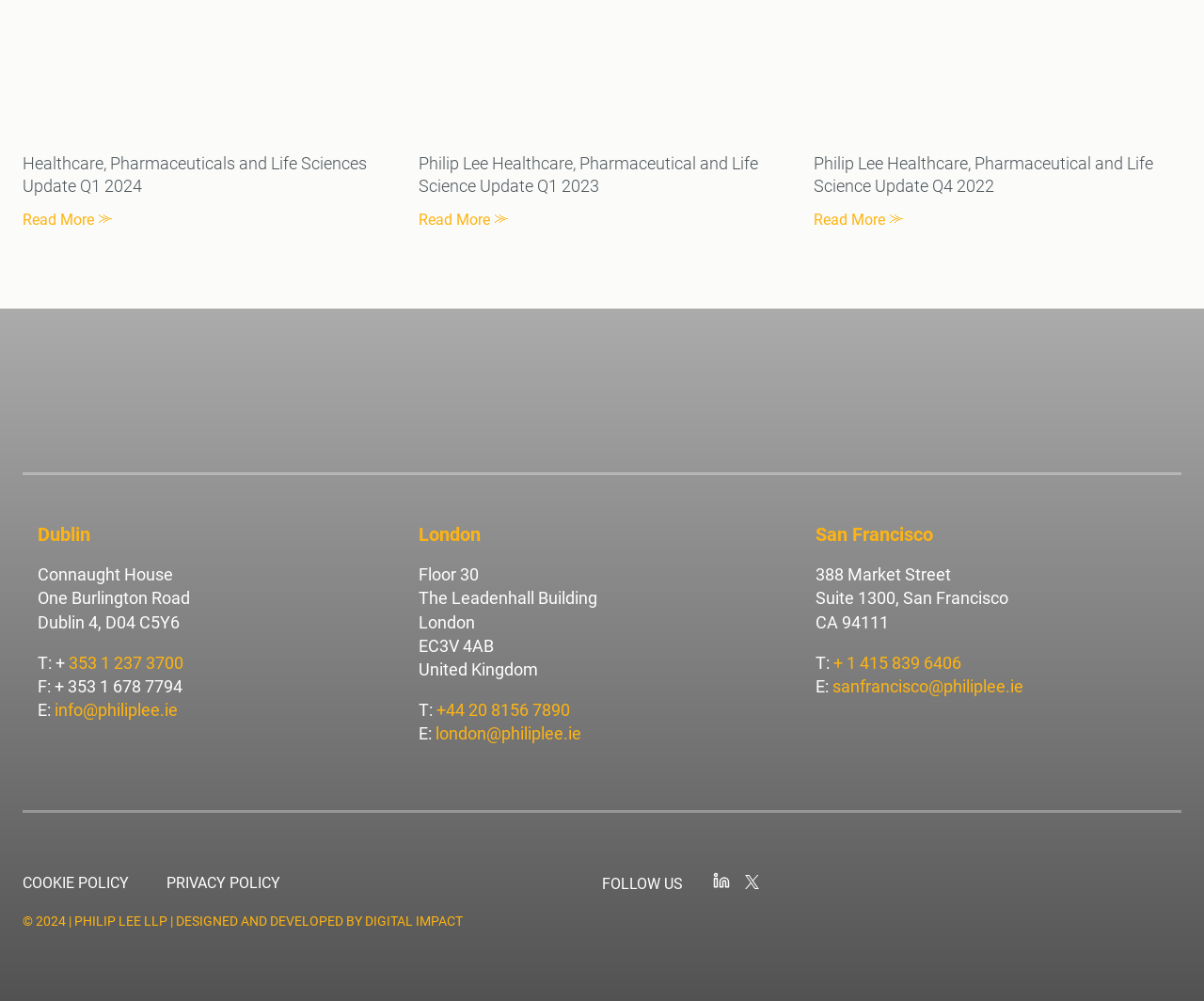Provide the bounding box coordinates of the HTML element this sentence describes: "Superstitions". The bounding box coordinates consist of four float numbers between 0 and 1, i.e., [left, top, right, bottom].

None